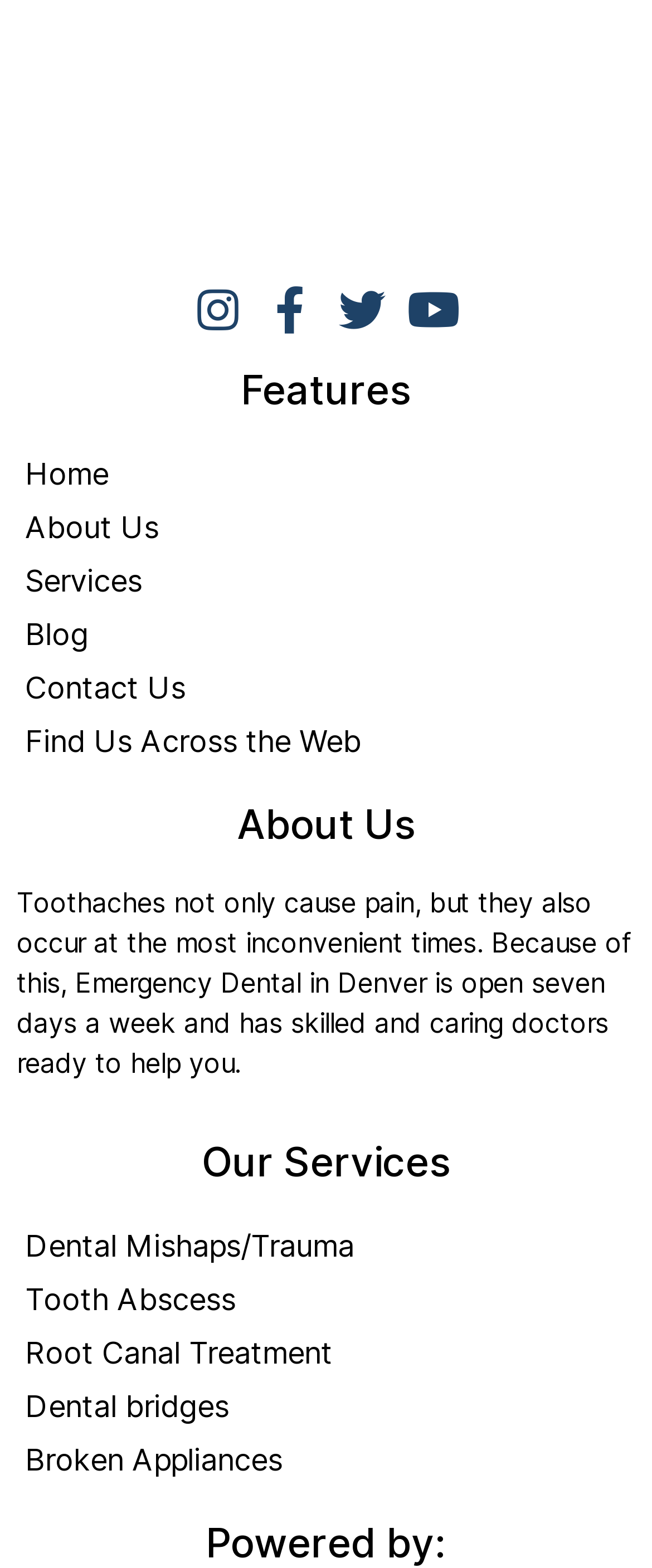How many days a week is the dental clinic open?
Answer the question with a thorough and detailed explanation.

The dental clinic is open seven days a week, as stated in the text 'Because of this, Emergency Dental in Denver is open seven days a week and has skilled and caring doctors ready to help you.'.